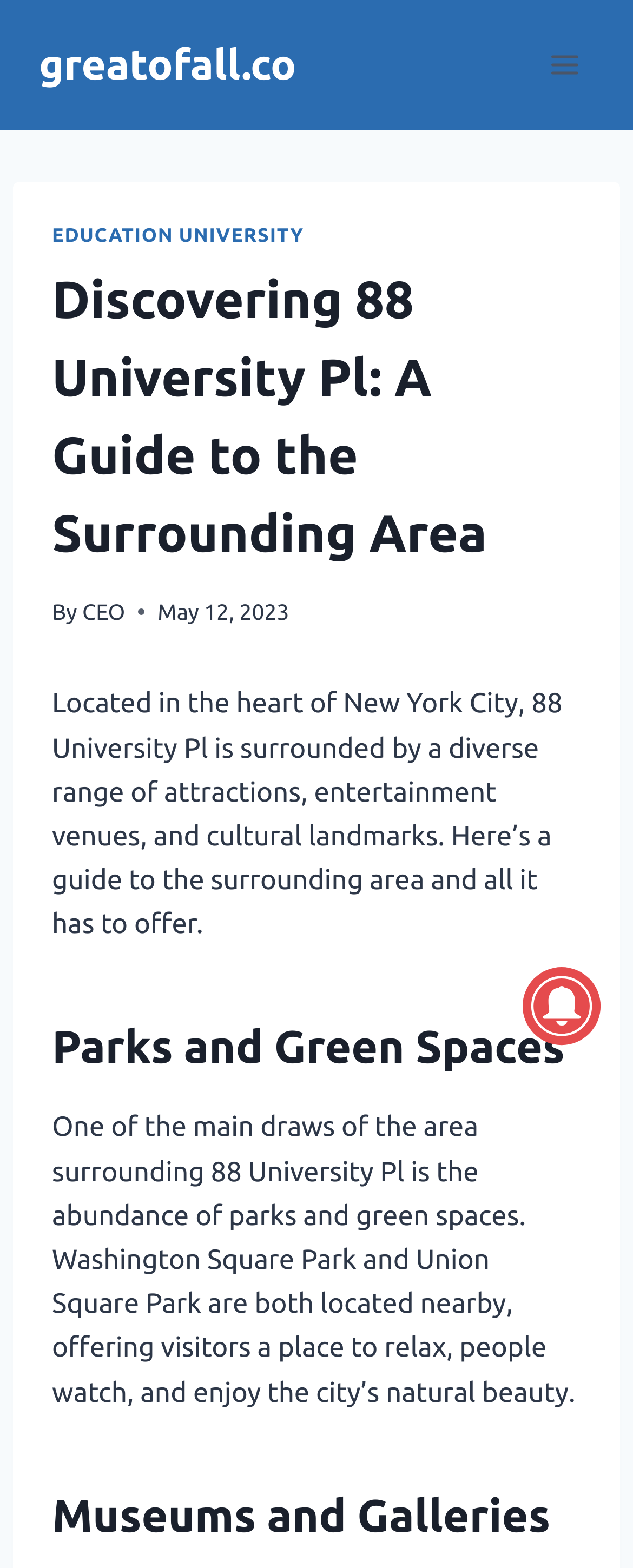What is the position of the image on the webpage?
Use the screenshot to answer the question with a single word or phrase.

bottom right